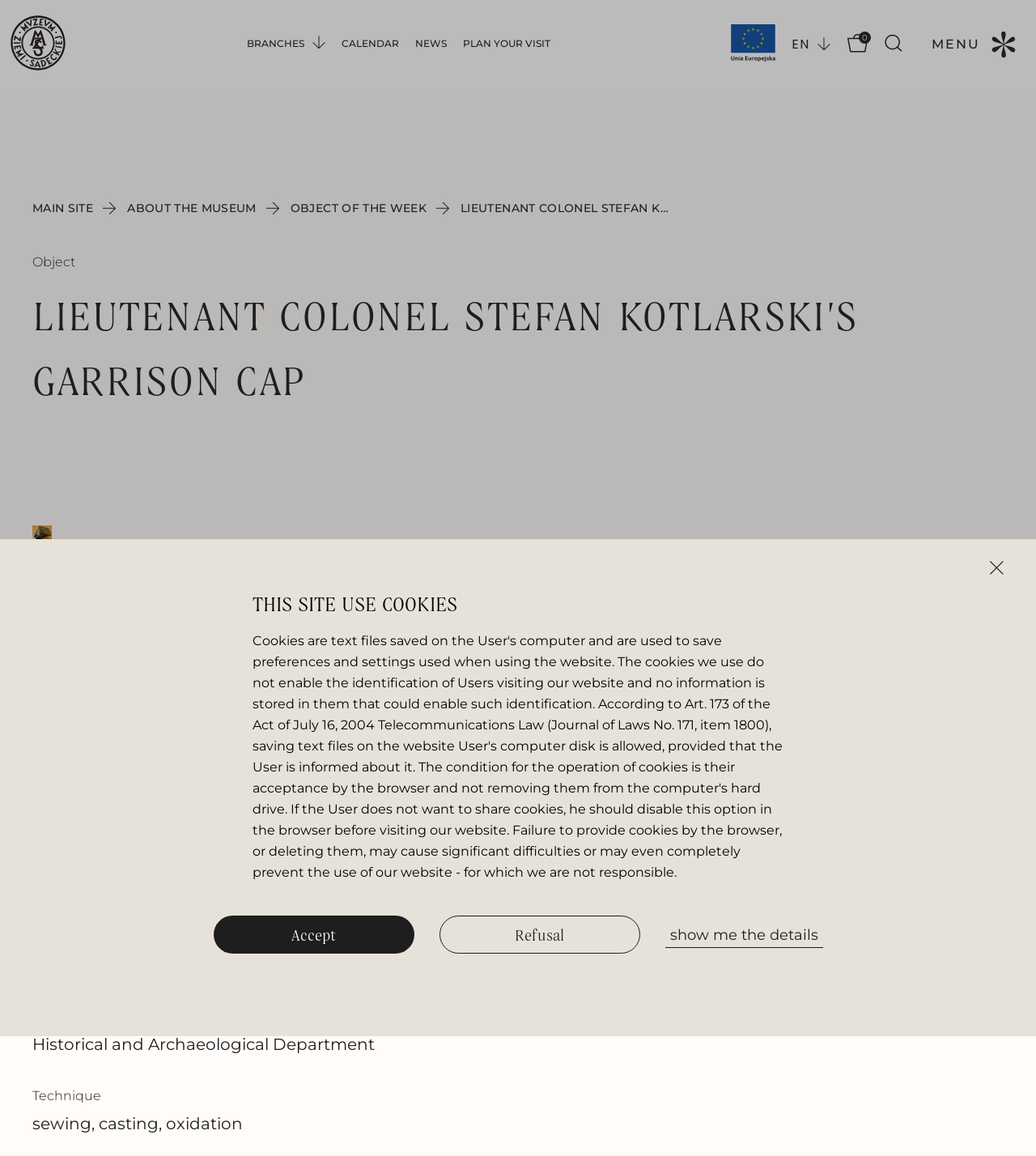Locate the bounding box coordinates of the item that should be clicked to fulfill the instruction: "View the calendar".

[0.33, 0.021, 0.385, 0.054]